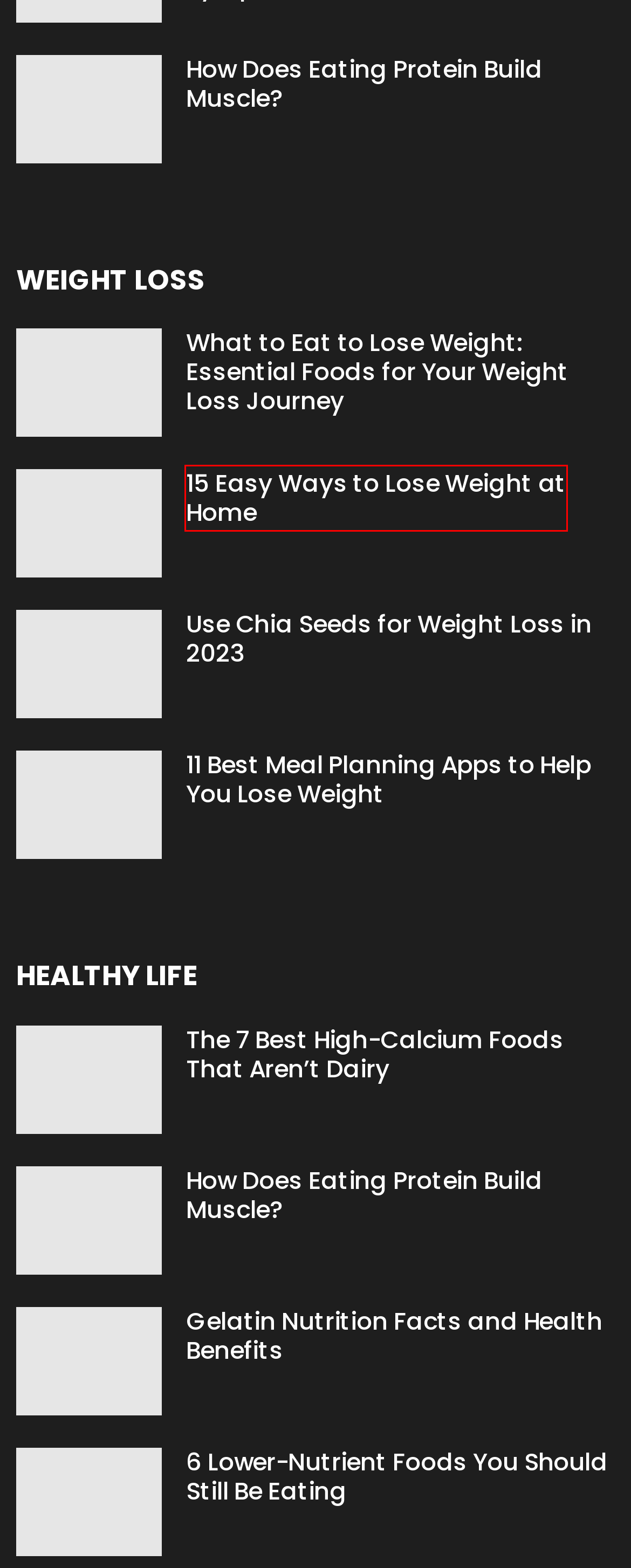You are provided with a screenshot of a webpage that includes a red rectangle bounding box. Please choose the most appropriate webpage description that matches the new webpage after clicking the element within the red bounding box. Here are the candidates:
A. What to Eat to Lose Weight: Essential Foods for Your Weight Loss Journey - Healthcare Niche
B. How to Find Relief from Dry Eye Syndrome: Effective Strategies and Remedies - Healthcare Niche
C. 6 Lower-Nutrient Foods You Should Still Be Eating - Healthcare Niche
D. work simplification techniques in the kitchen Archives - Healthcare Niche
E. 11 Best Meal Planning Apps to Help You Lose Weight - Healthcare Niche
F. Use Chia Seeds for Weight Loss in 2023 - Healthcare Niche
G. 15 Easy Ways to Lose Weight at Home - Healthcare Niche
H. What Happens to Your Body When You Drink Green Tea Every Day - Healthcare Niche

G